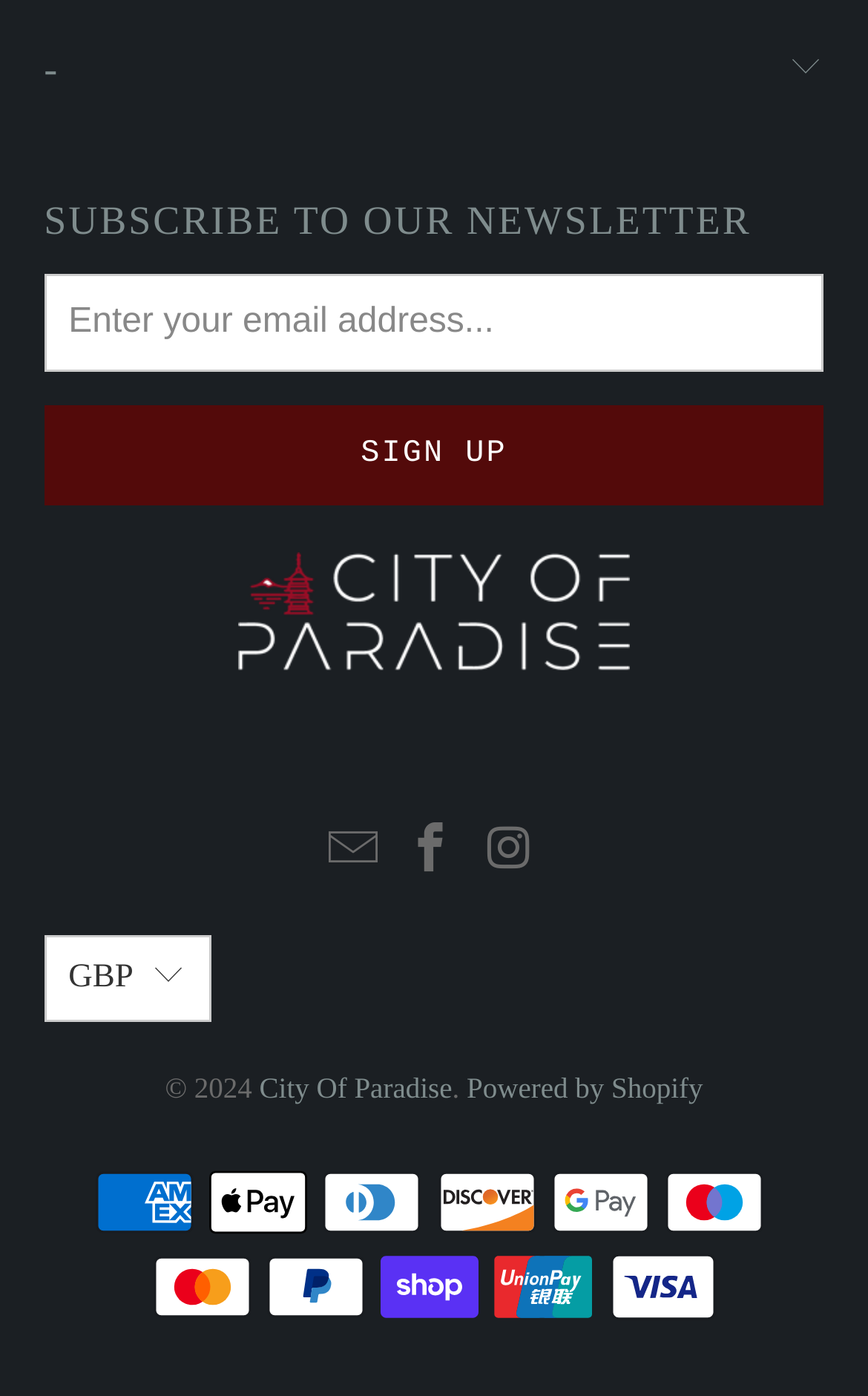Use a single word or phrase to answer the following:
What is the purpose of the textbox?

Enter email address